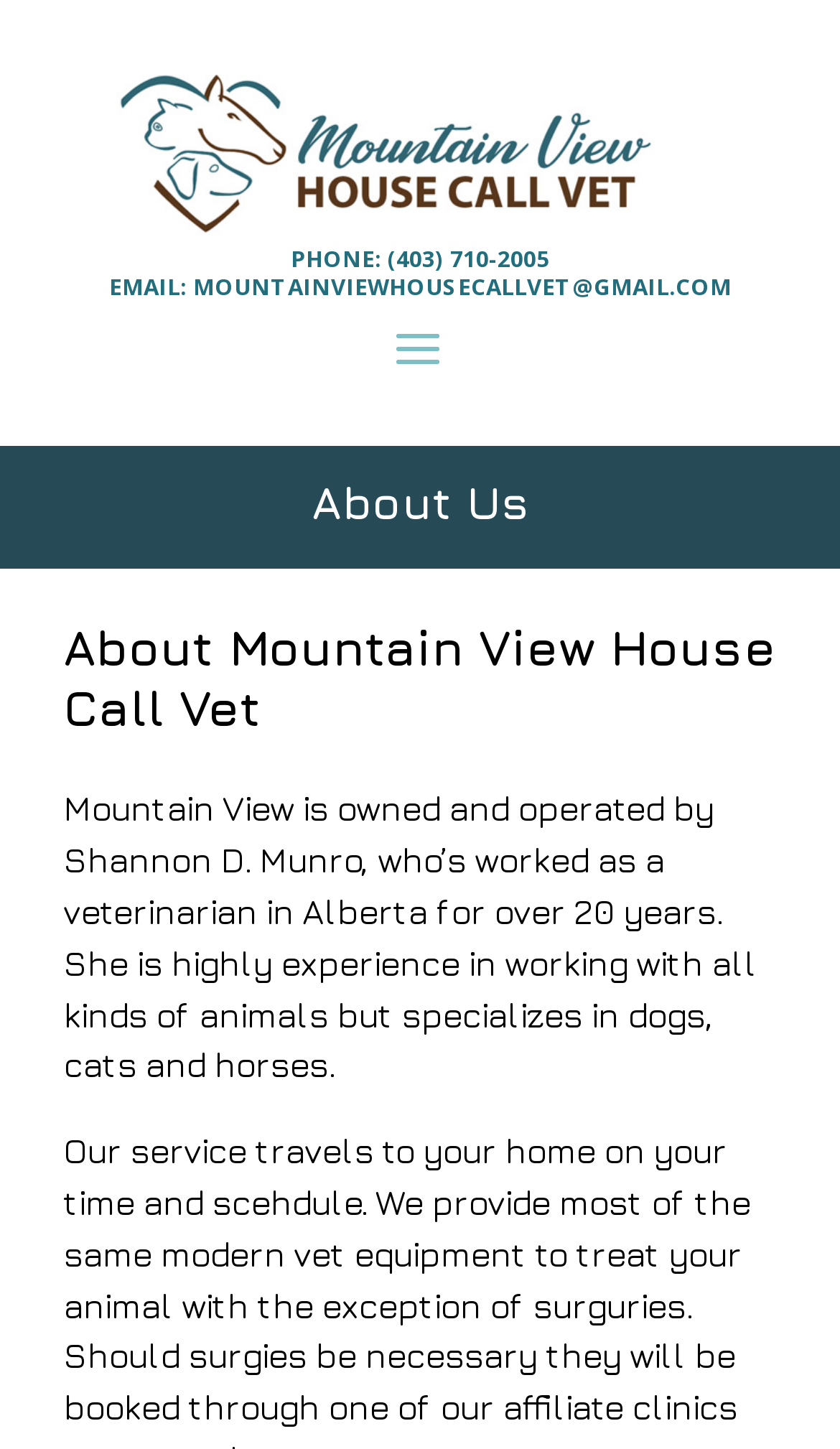Please examine the image and provide a detailed answer to the question: What is the email address of Mountain View House Call Vet?

I found the email address by looking at the StaticText element with the text ': MOUNTAINVIEWHOUSECALLVET@GMAIL.COM' at coordinates [0.214, 0.187, 0.871, 0.208].